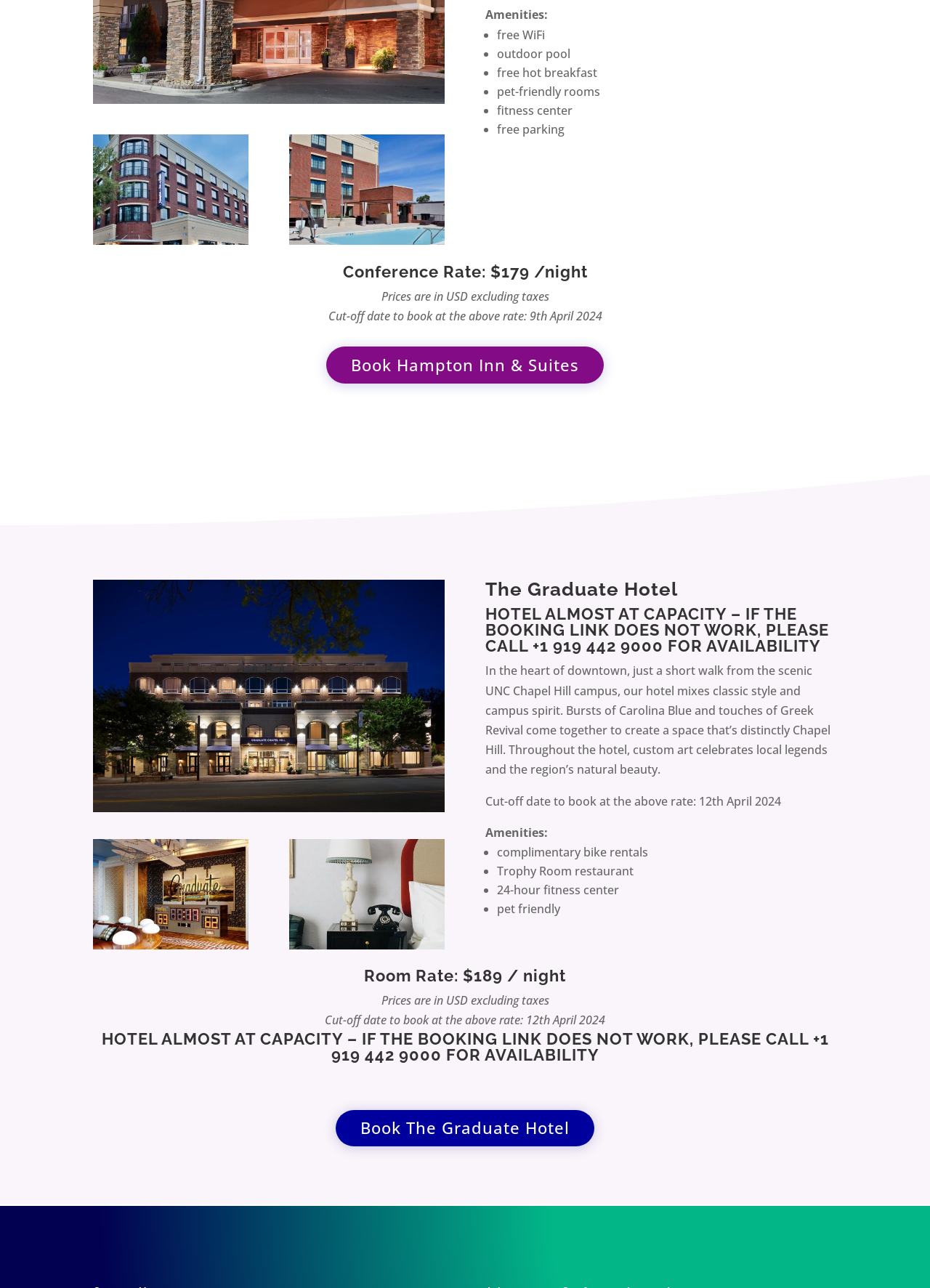What is the price of the room at Hampton Inn & Suites J?
Answer the question with a single word or phrase, referring to the image.

$179 /night